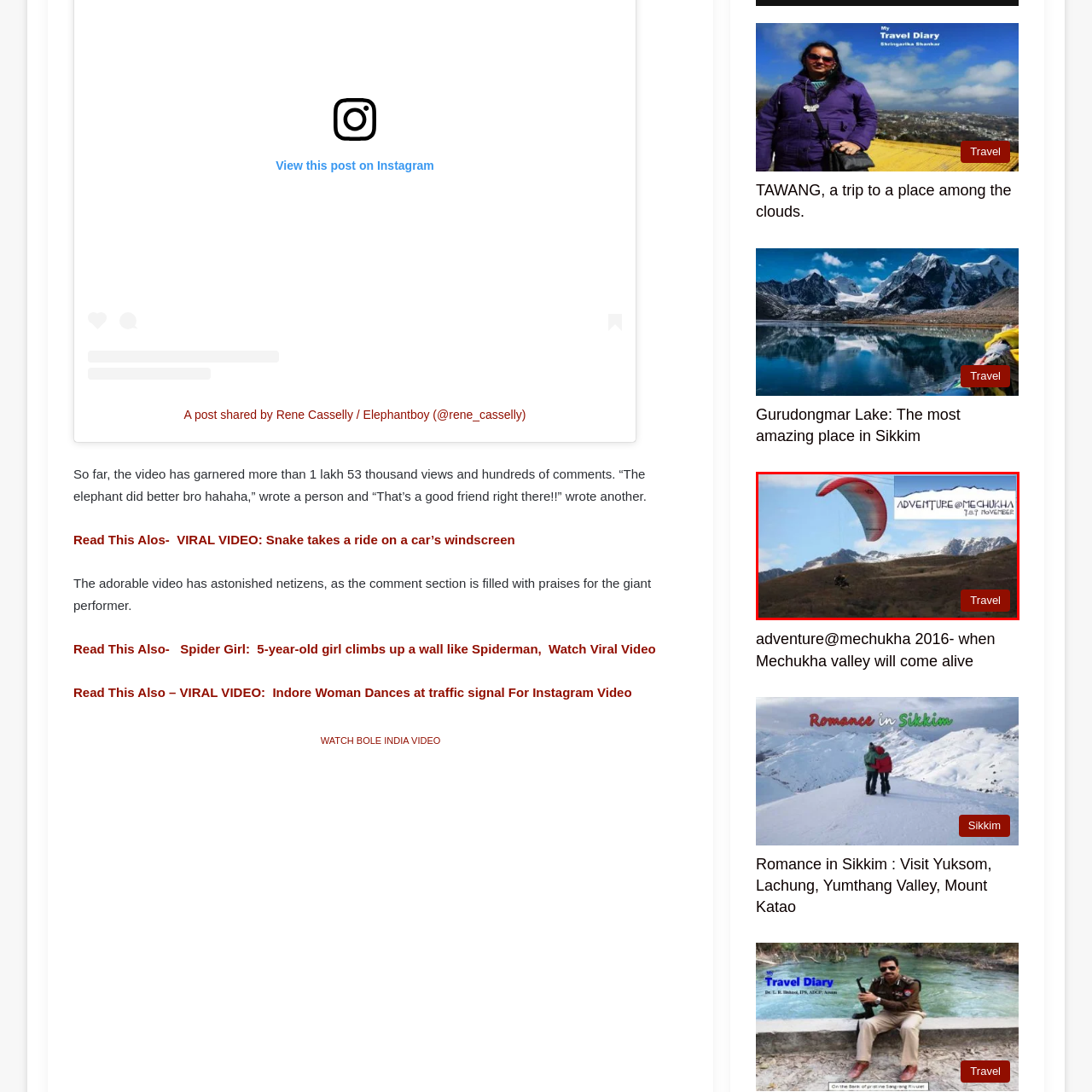Check the image highlighted by the red rectangle and provide a single word or phrase for the question:
What is the theme of the image?

Travel and adventure